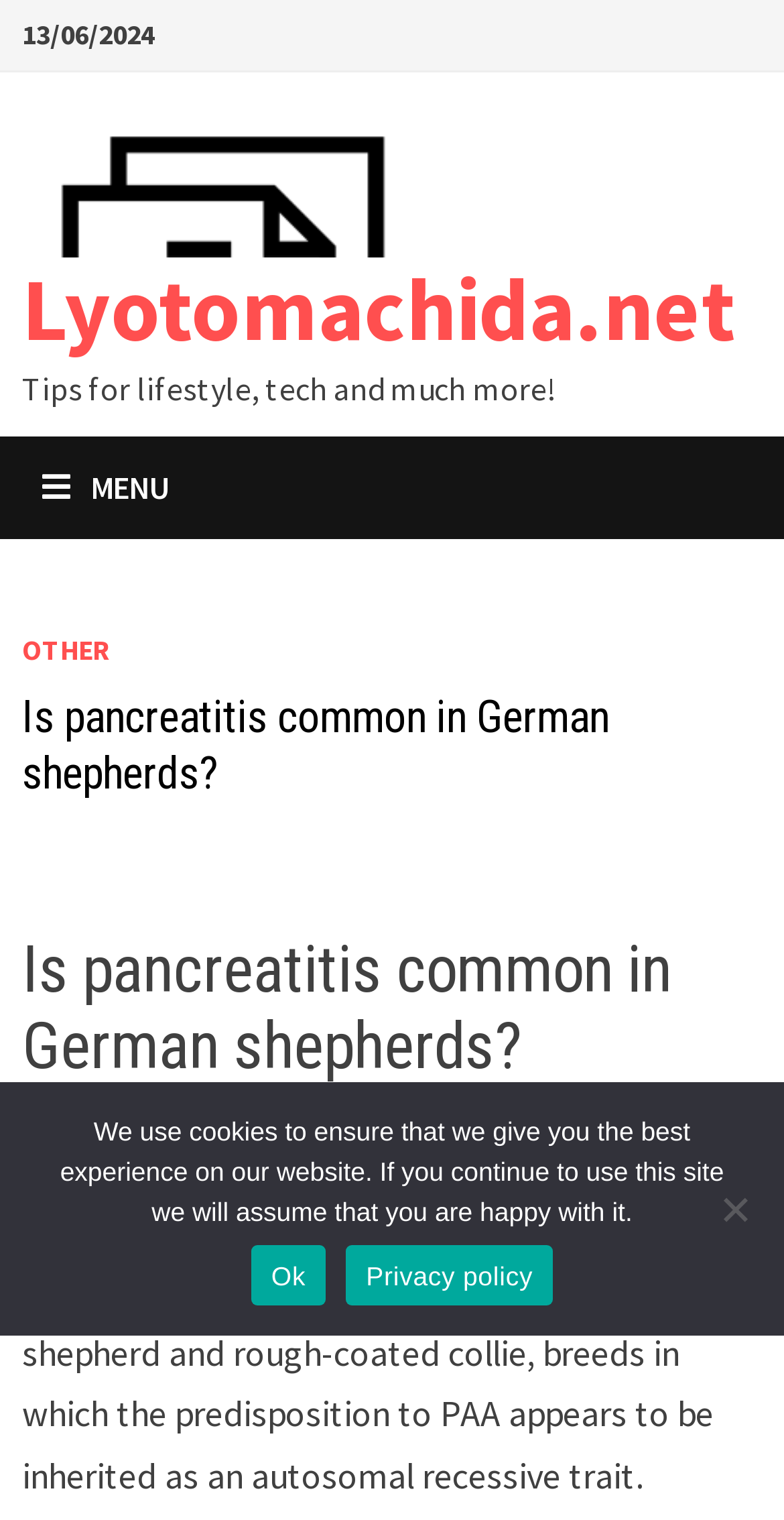Find the headline of the webpage and generate its text content.

Is pancreatitis common in German shepherds?